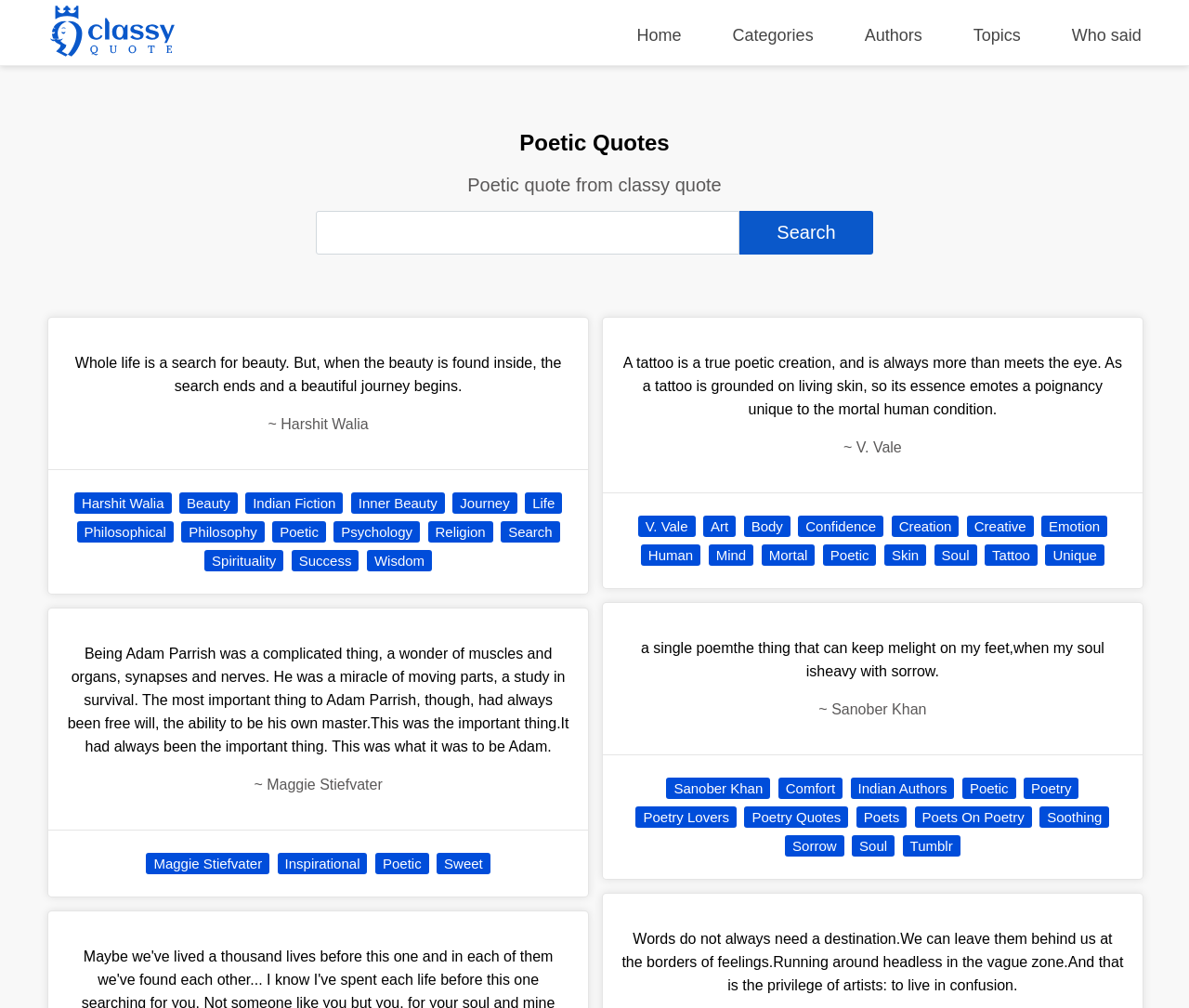What is the author of the first quote?
Please look at the screenshot and answer using one word or phrase.

Harshit Walia